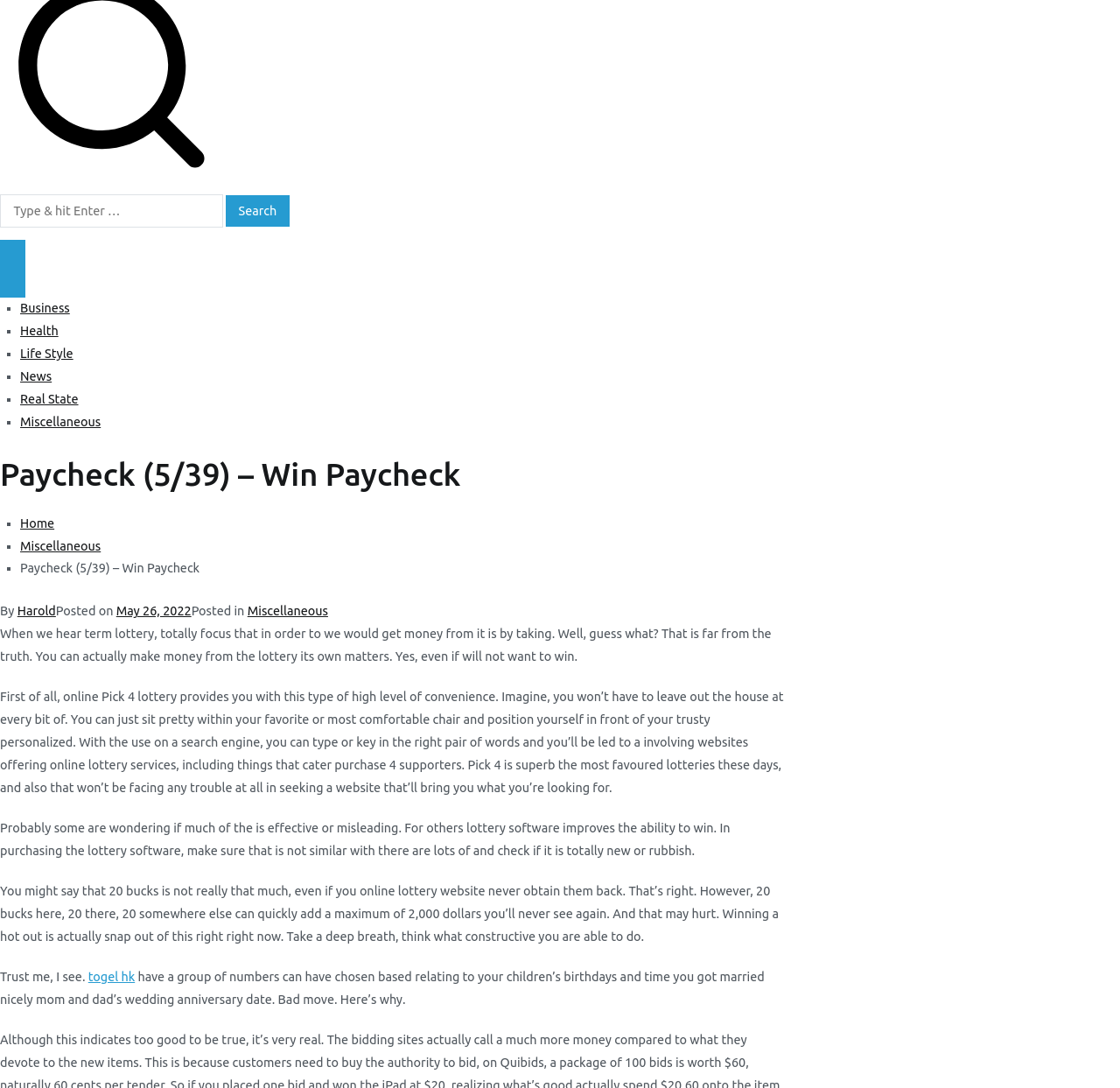Predict the bounding box of the UI element that fits this description: "Harold".

[0.015, 0.555, 0.05, 0.568]